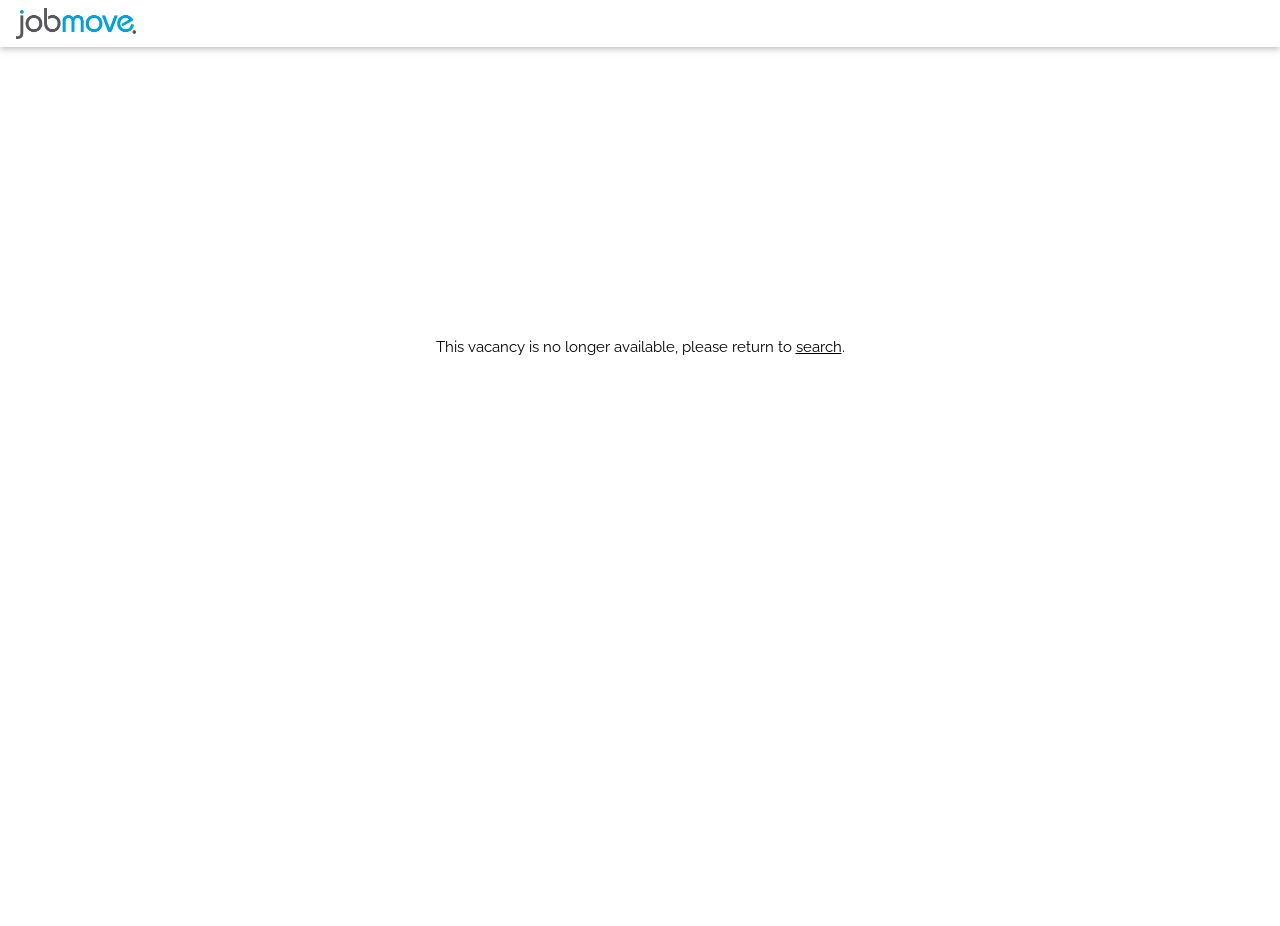Using the provided element description: "search", determine the bounding box coordinates of the corresponding UI element in the screenshot.

[0.621, 0.365, 0.657, 0.384]